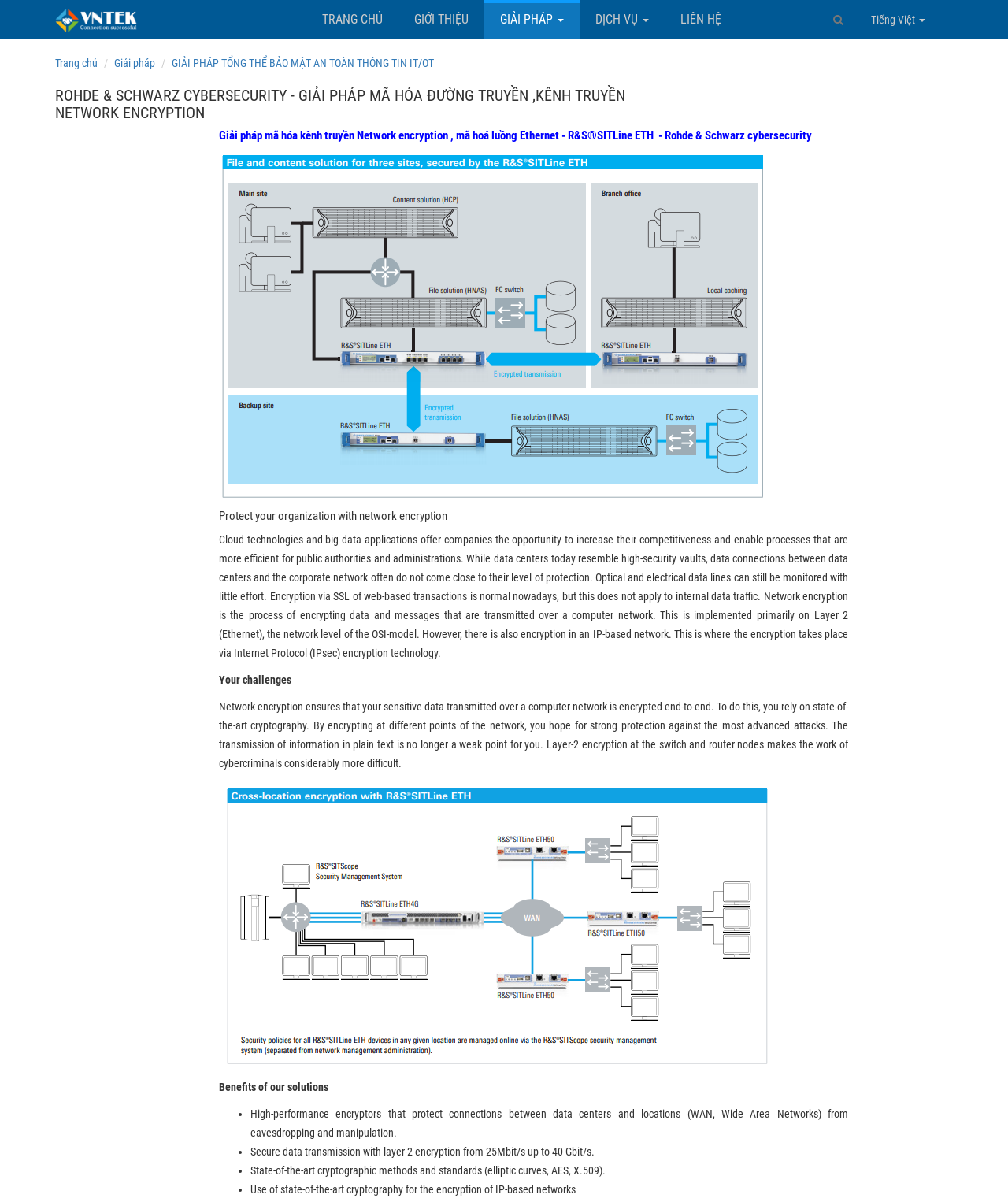Determine the bounding box of the UI component based on this description: "Giải pháp". The bounding box coordinates should be four float values between 0 and 1, i.e., [left, top, right, bottom].

[0.481, 0.0, 0.575, 0.033]